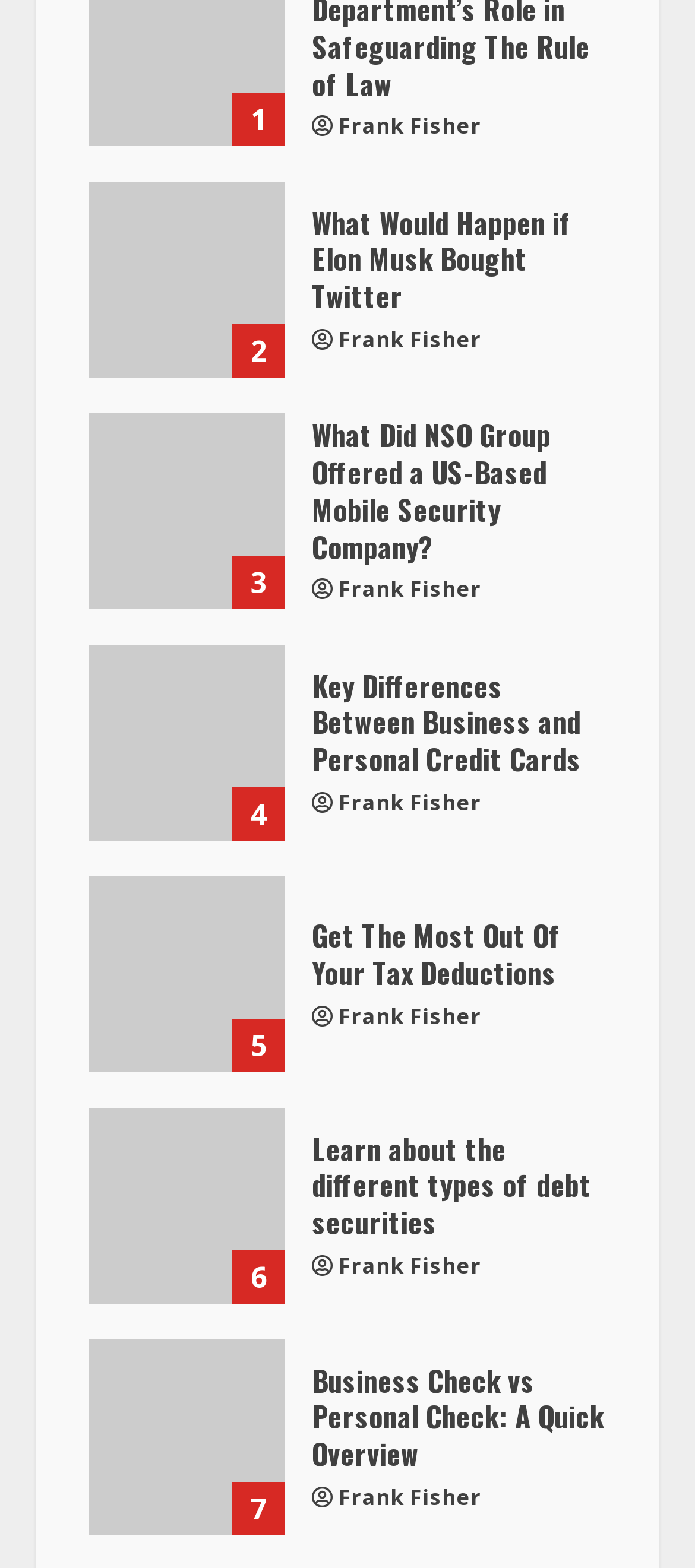Please reply to the following question with a single word or a short phrase:
How many articles are listed on this webpage?

6